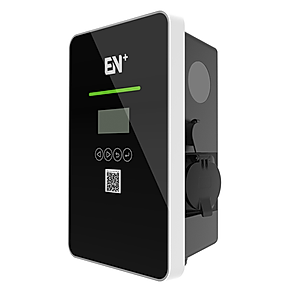What type of installations is the charger ideal for?
Analyze the image and deliver a detailed answer to the question.

The electric vehicle charger is described as being ideal for both home and commercial installations, indicating its versatility and suitability for different types of settings.